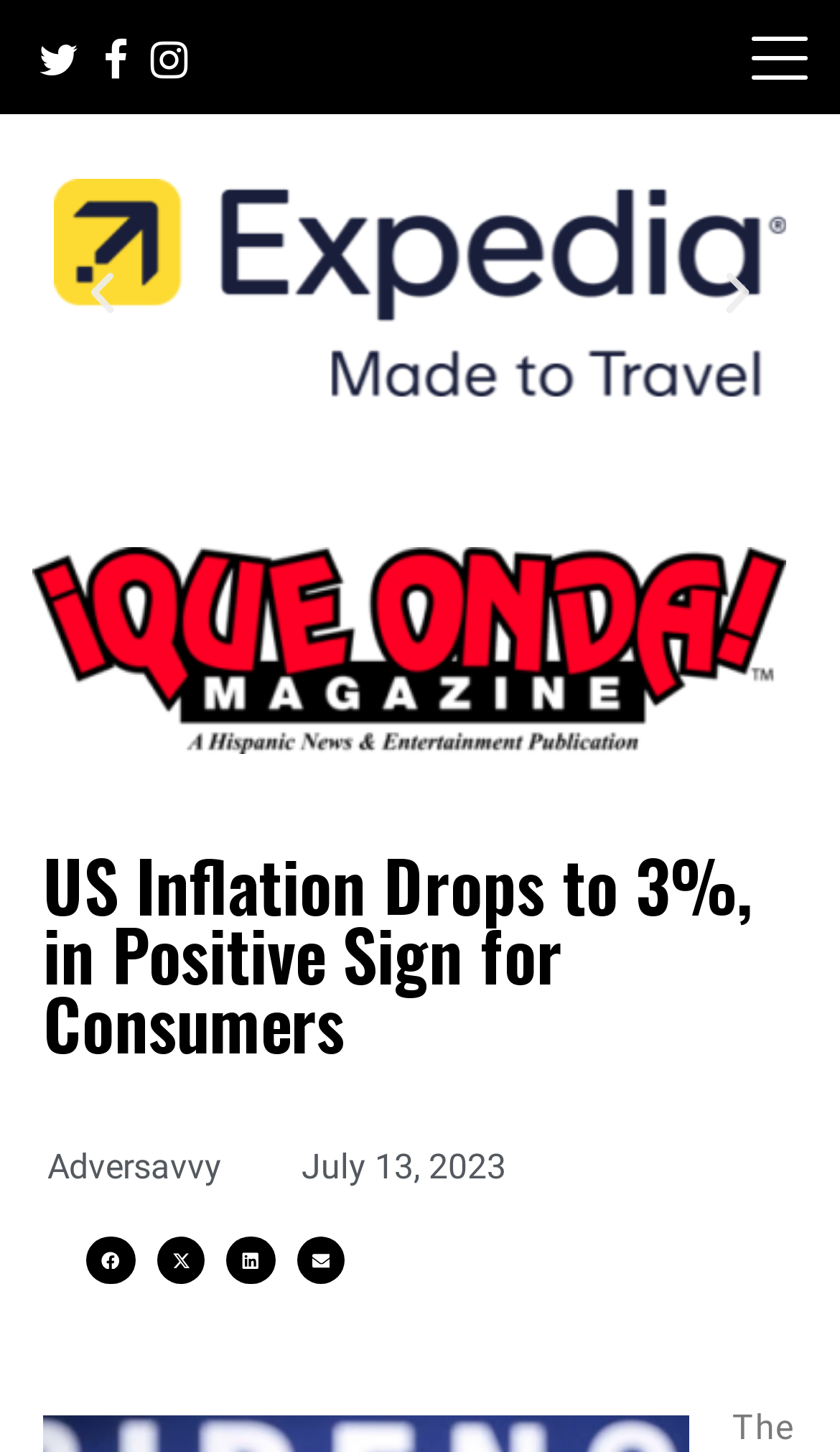Please identify the primary heading on the webpage and return its text.

US Inflation Drops to 3%, in Positive Sign for Consumers